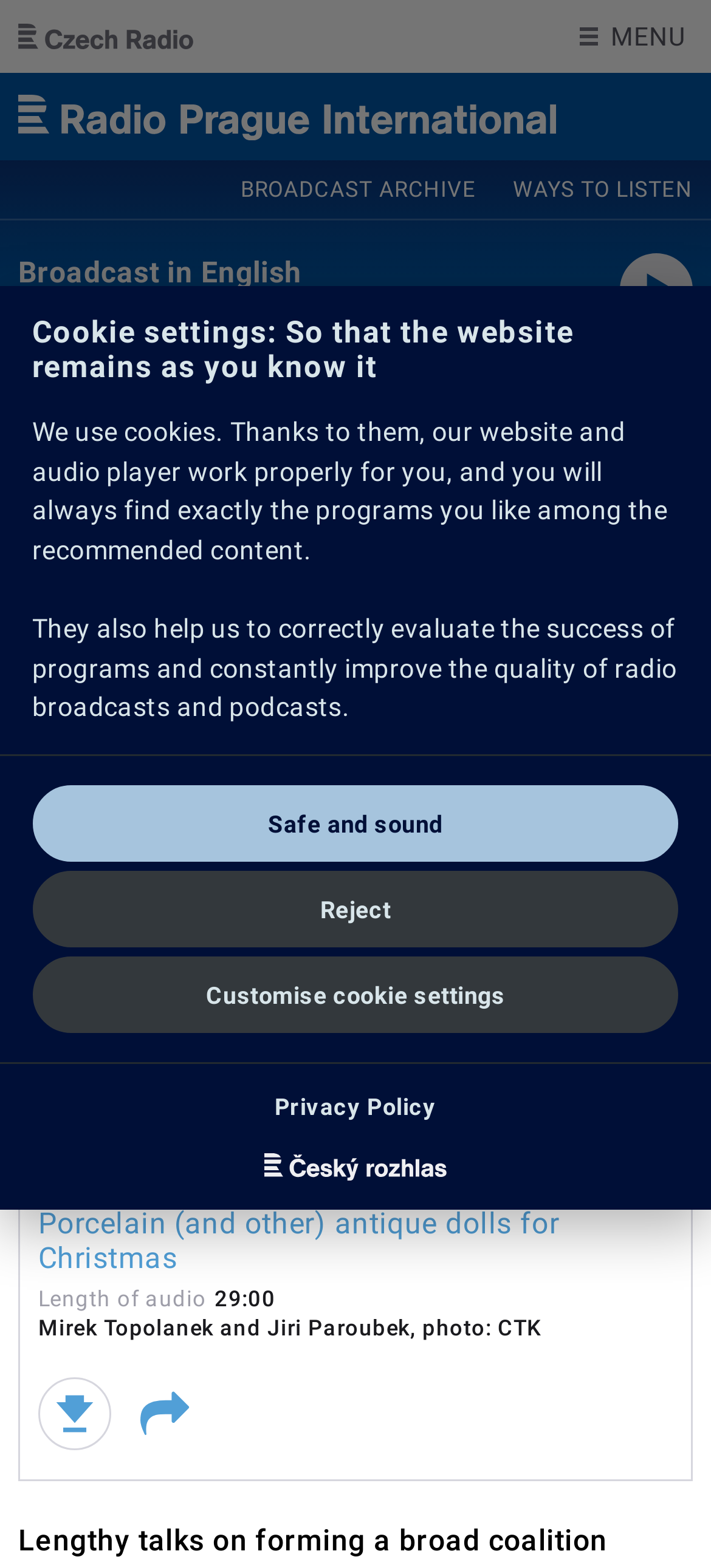Locate the bounding box coordinates of the UI element described by: "Disclaimer". Provide the coordinates as four float numbers between 0 and 1, formatted as [left, top, right, bottom].

None